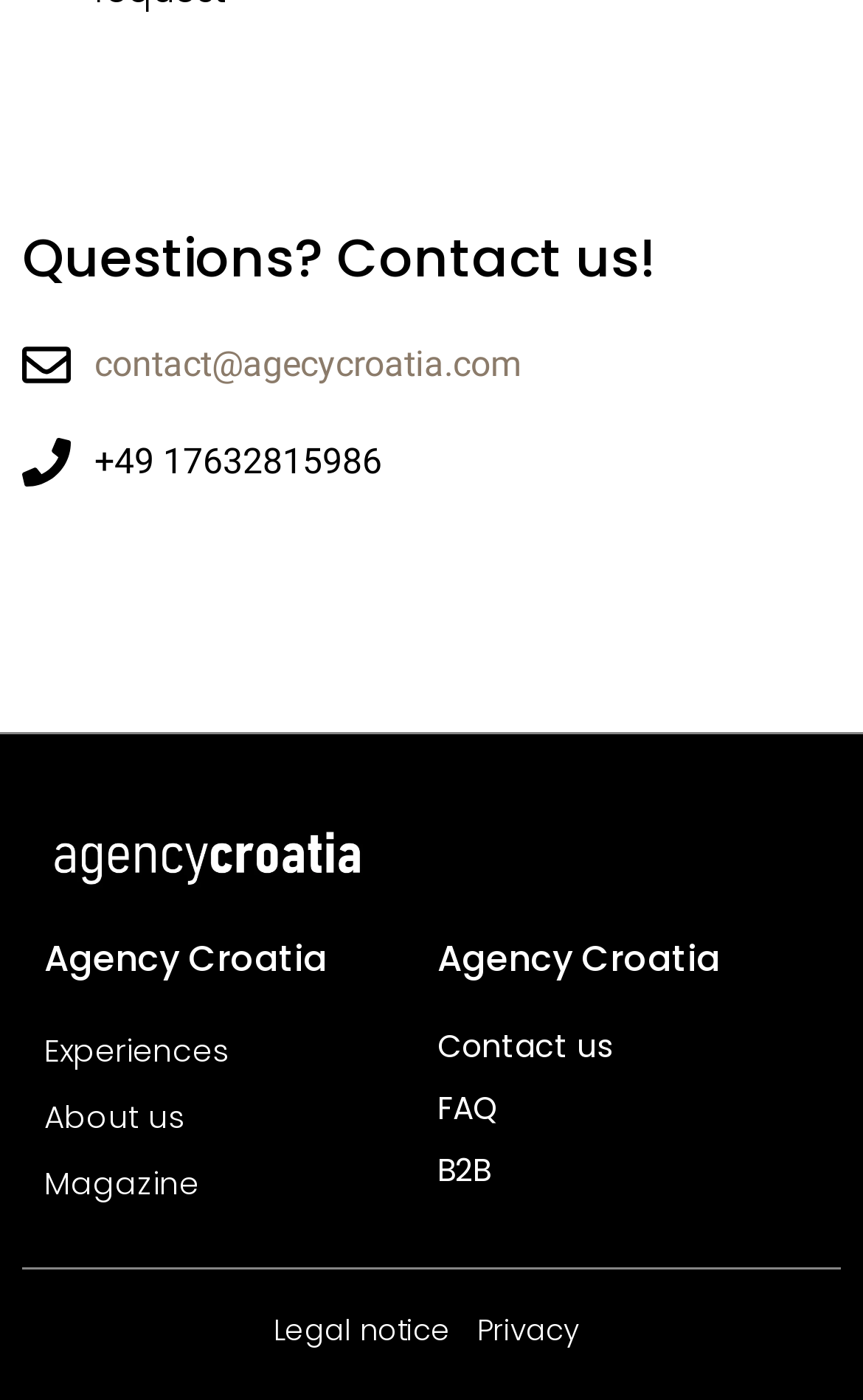How many main navigation links are there?
Give a single word or phrase as your answer by examining the image.

3